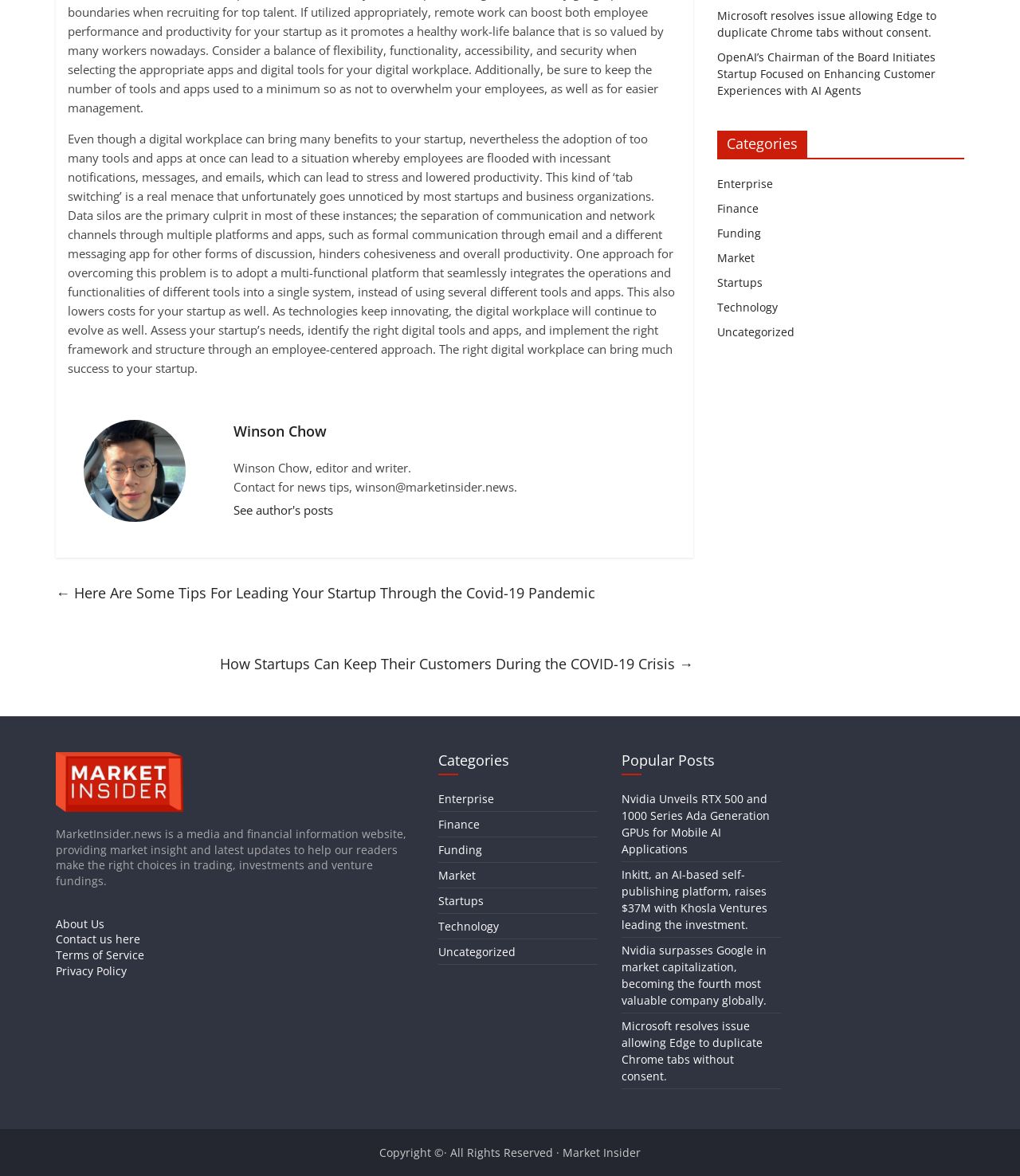Respond concisely with one word or phrase to the following query:
What is the topic of the article?

Digital workplace